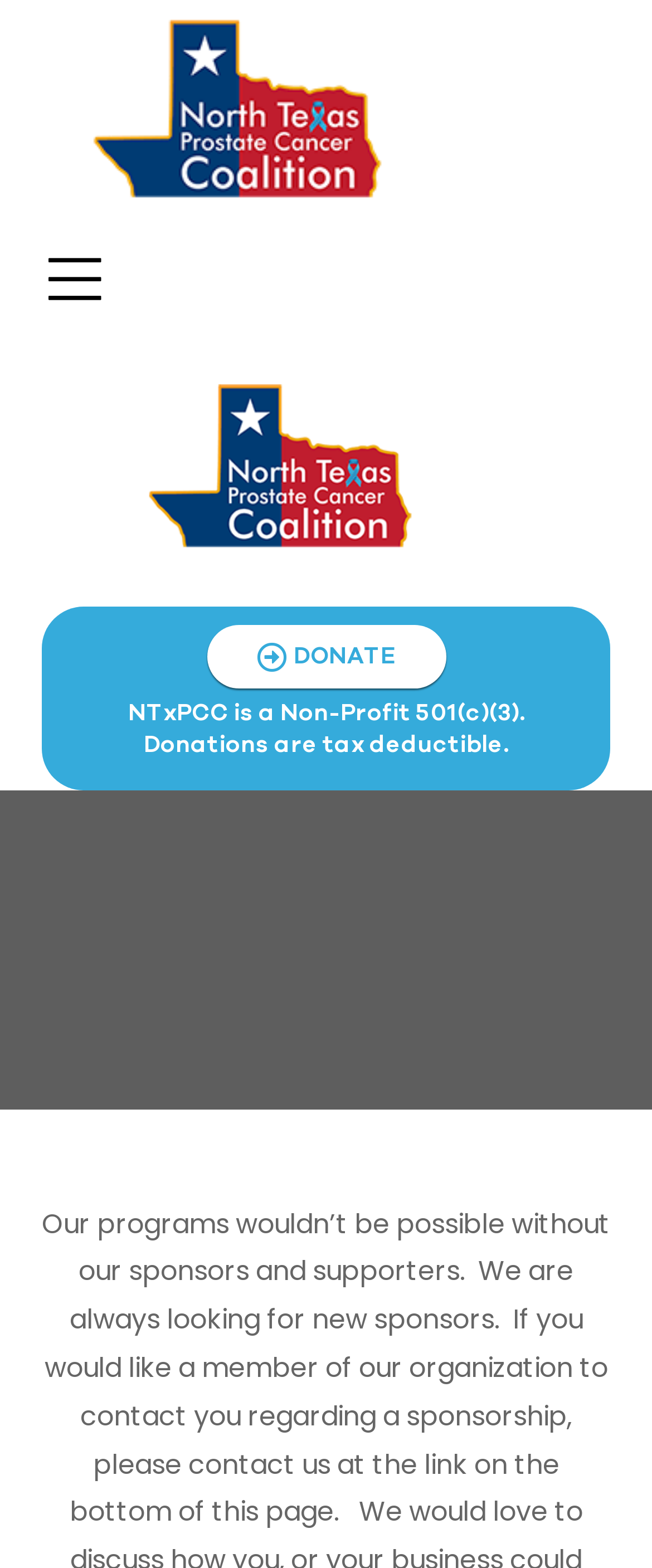What is the contact number of the organization?
Using the details shown in the screenshot, provide a comprehensive answer to the question.

The root element has the text 'About Sponsors/Supporters | Dallas, TX | 972-998-5221' which includes the contact number of the organization.